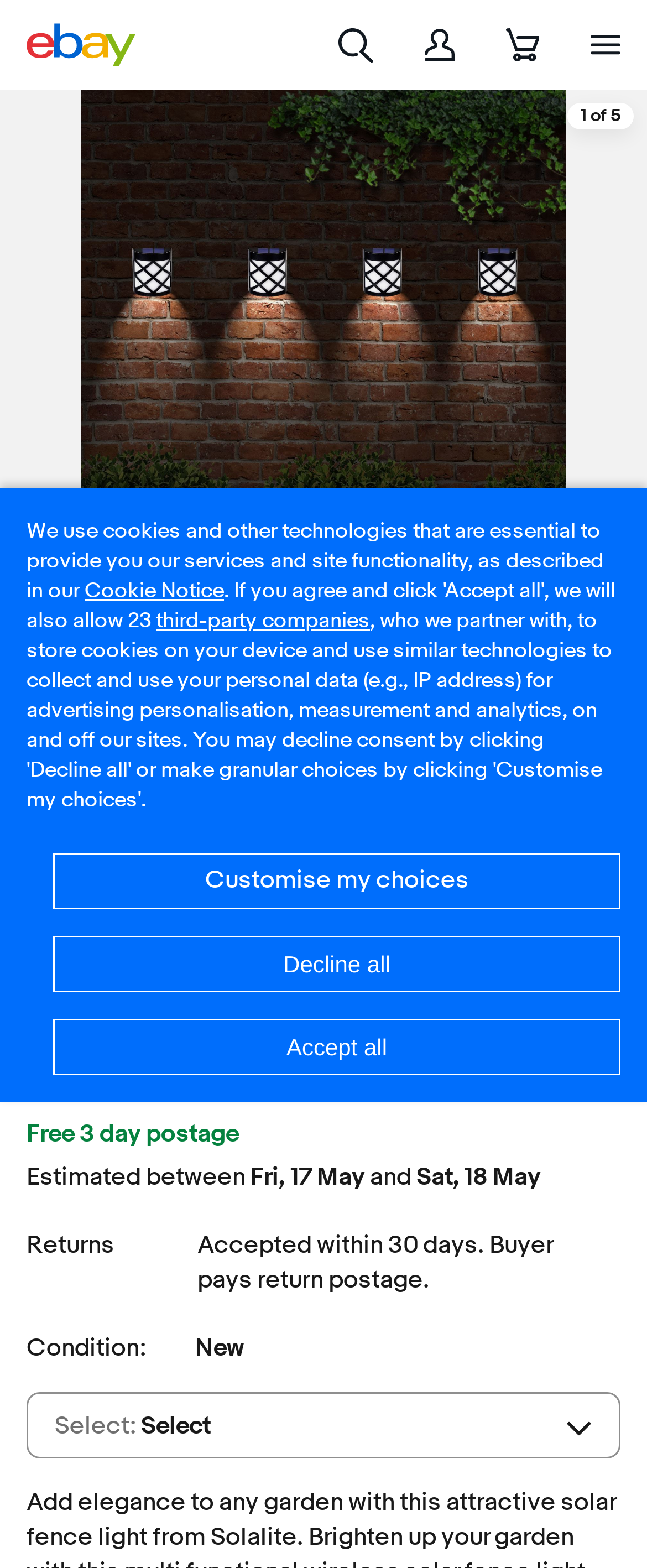What is the seller information link?
Use the information from the image to give a detailed answer to the question.

The seller information link is located at the bottom of the webpage, and it allows users to access information about the seller of the product.